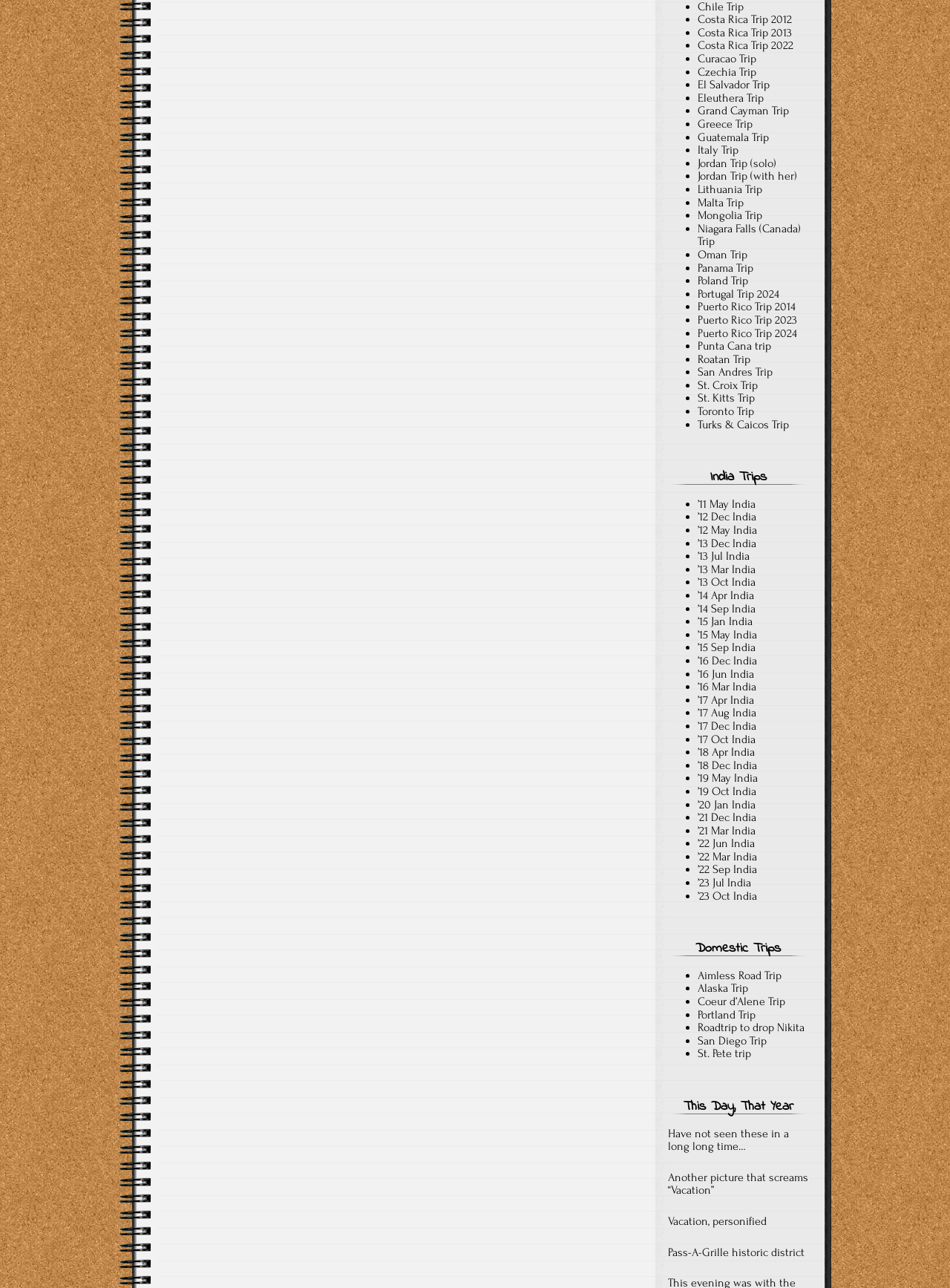Respond concisely with one word or phrase to the following query:
What is the first trip listed?

Costa Rica Trip 2012